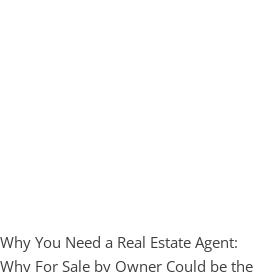Give a detailed account of the visual elements in the image.

The image features a link titled "For Sale By Owner FSBO," which is part of a larger discussion on the importance of hiring a real estate agent. Below the link, there is additional context urging readers to consider why attempting to sell a property without a professional can lead to overlooked pitfalls. The accompanying text highlights the advantages of working with real estate agents, particularly their expertise in marketing properties and navigating complex transactions. This serves as a reminder for potential sellers to weigh their options carefully before making significant decisions in the real estate market.